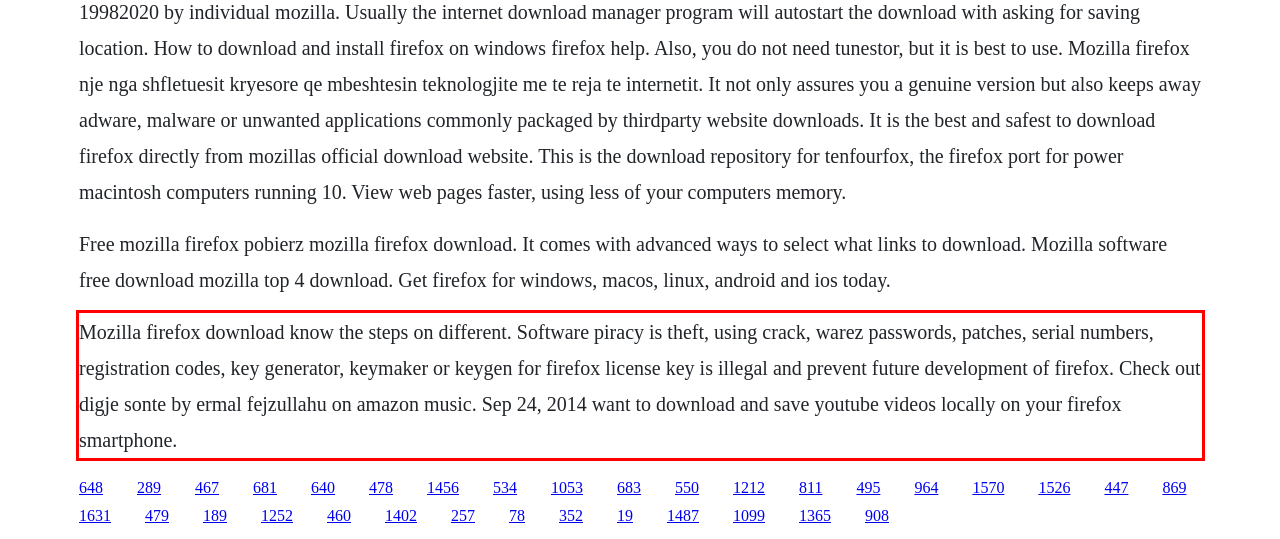Please use OCR to extract the text content from the red bounding box in the provided webpage screenshot.

Mozilla firefox download know the steps on different. Software piracy is theft, using crack, warez passwords, patches, serial numbers, registration codes, key generator, keymaker or keygen for firefox license key is illegal and prevent future development of firefox. Check out digje sonte by ermal fejzullahu on amazon music. Sep 24, 2014 want to download and save youtube videos locally on your firefox smartphone.